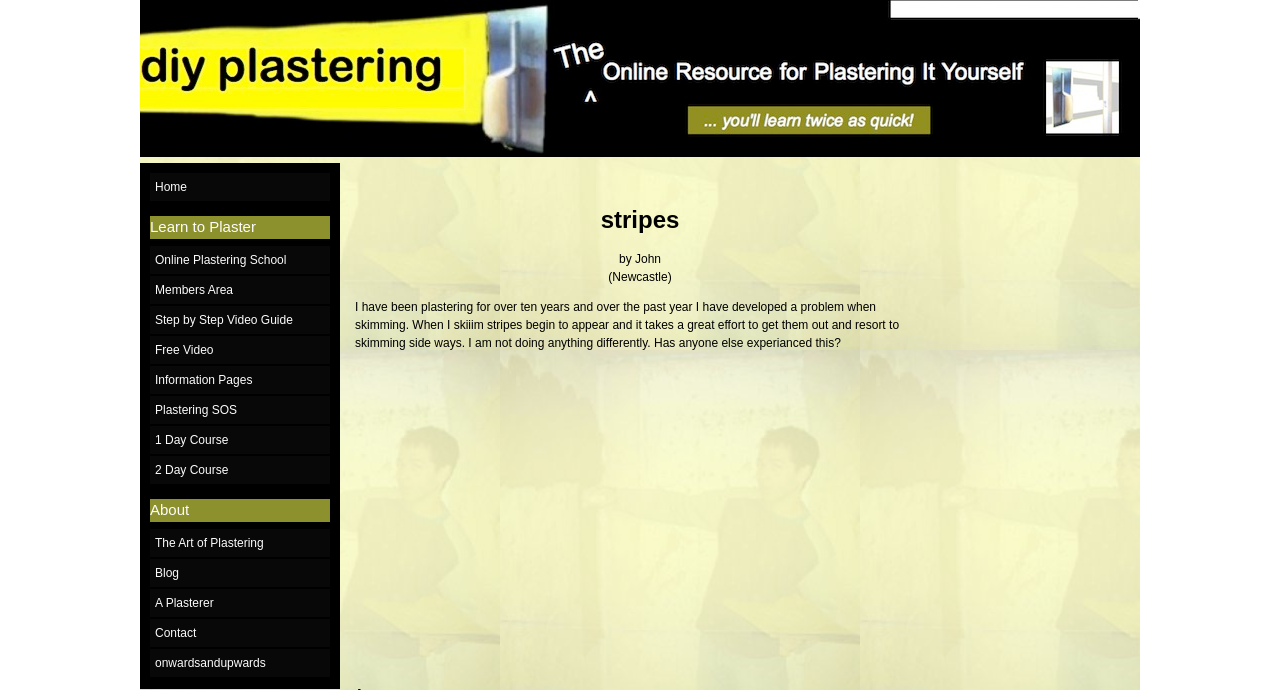Give the bounding box coordinates for the element described by: "onwardsandupwards".

[0.117, 0.941, 0.258, 0.981]